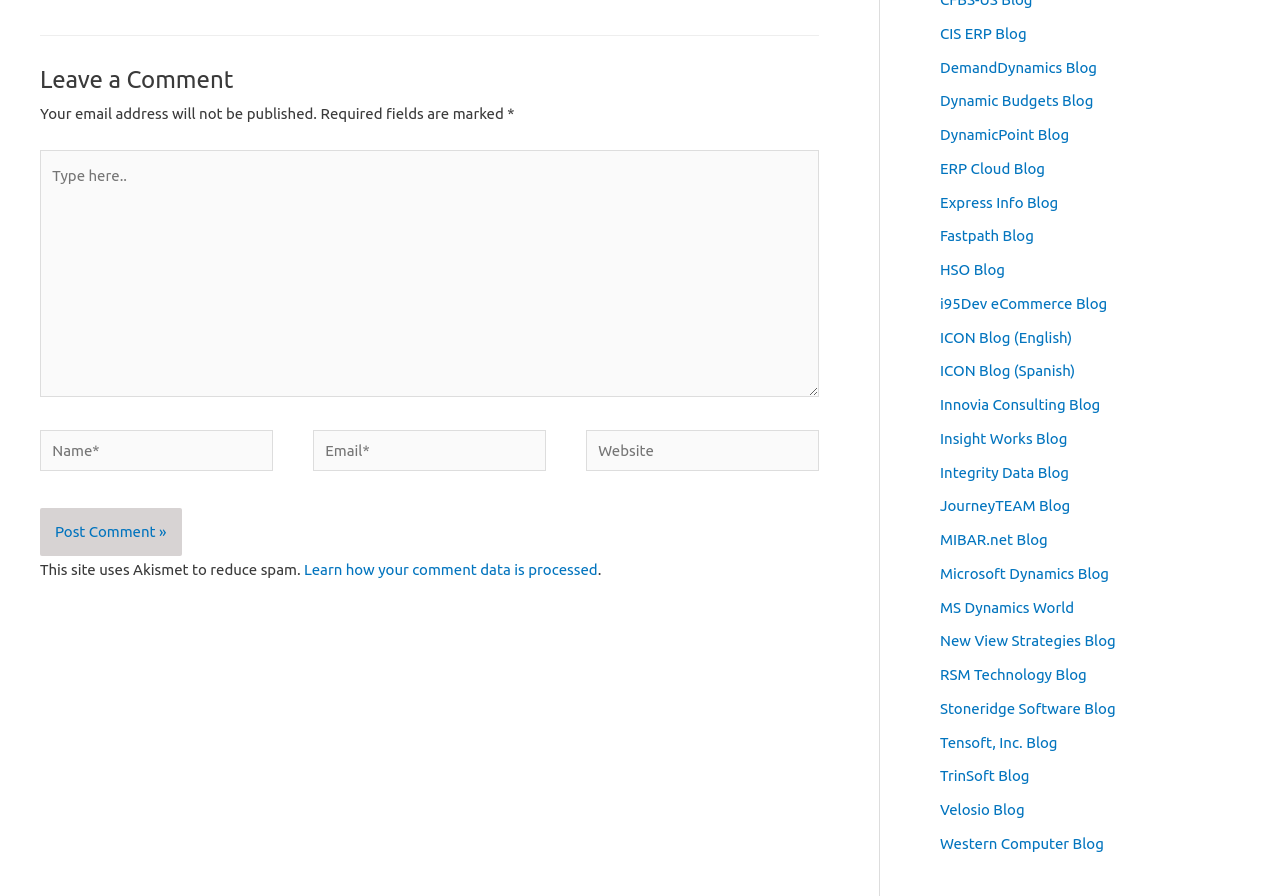Locate the bounding box coordinates of the element that should be clicked to execute the following instruction: "Learn how your comment data is processed".

[0.238, 0.626, 0.467, 0.645]